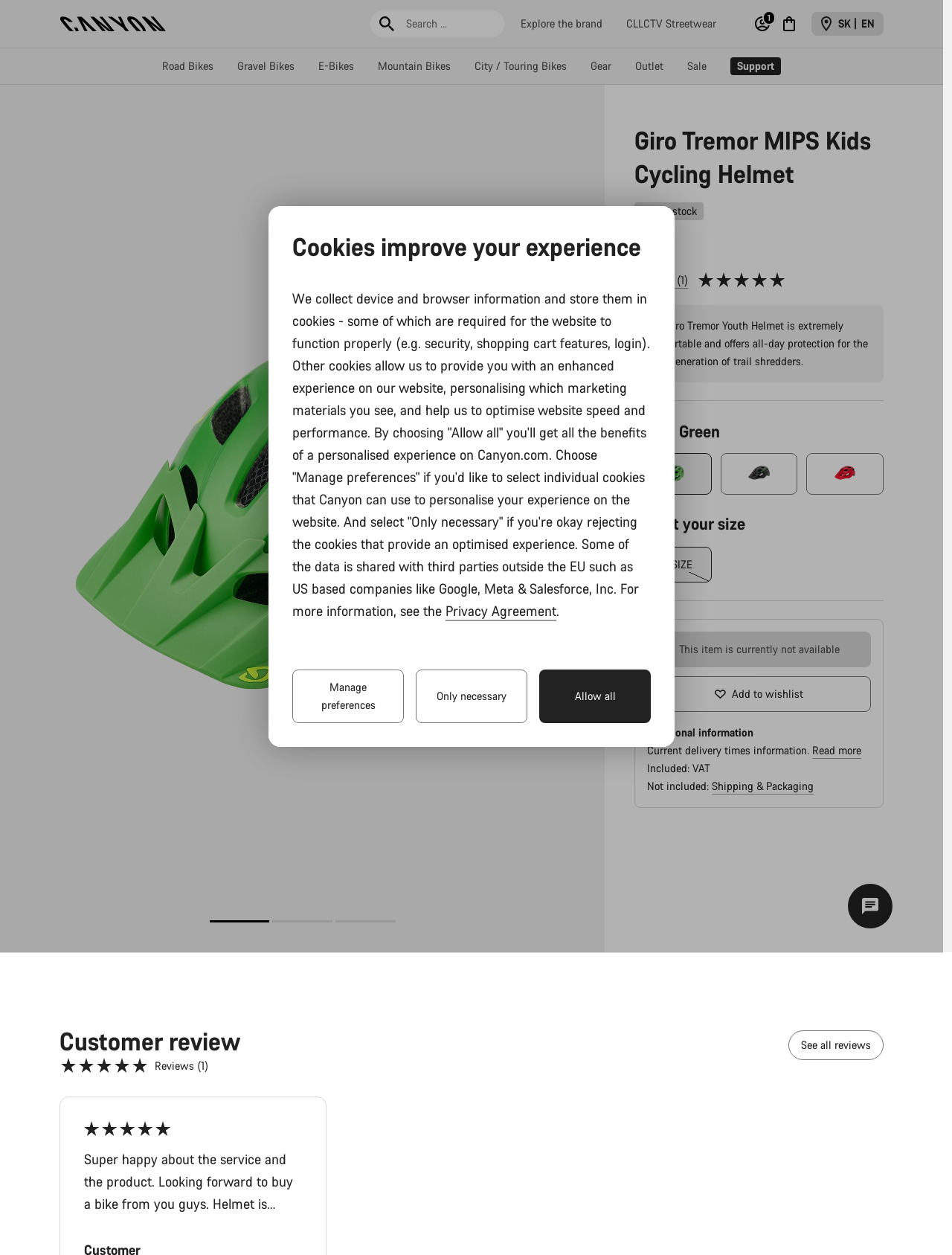What is the purpose of the 'Account' button?
Relying on the image, give a concise answer in one word or a brief phrase.

To access account information